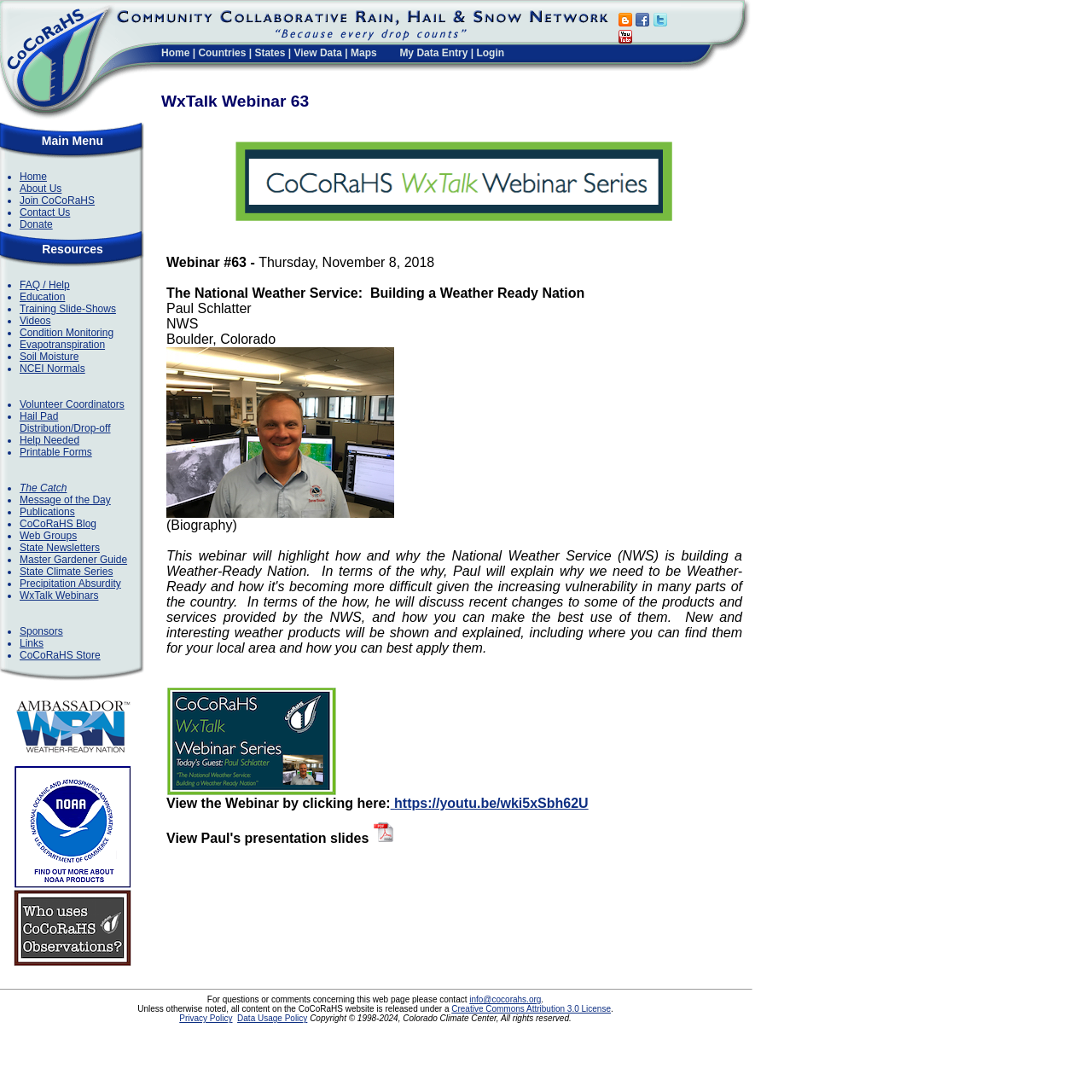What is the topic of the 'WxTalk Webinar 63'?
We need a detailed and meticulous answer to the question.

Based on the context of the webpage, which is about rain, hail, and snow, I can infer that the 'WxTalk Webinar 63' is likely related to weather.